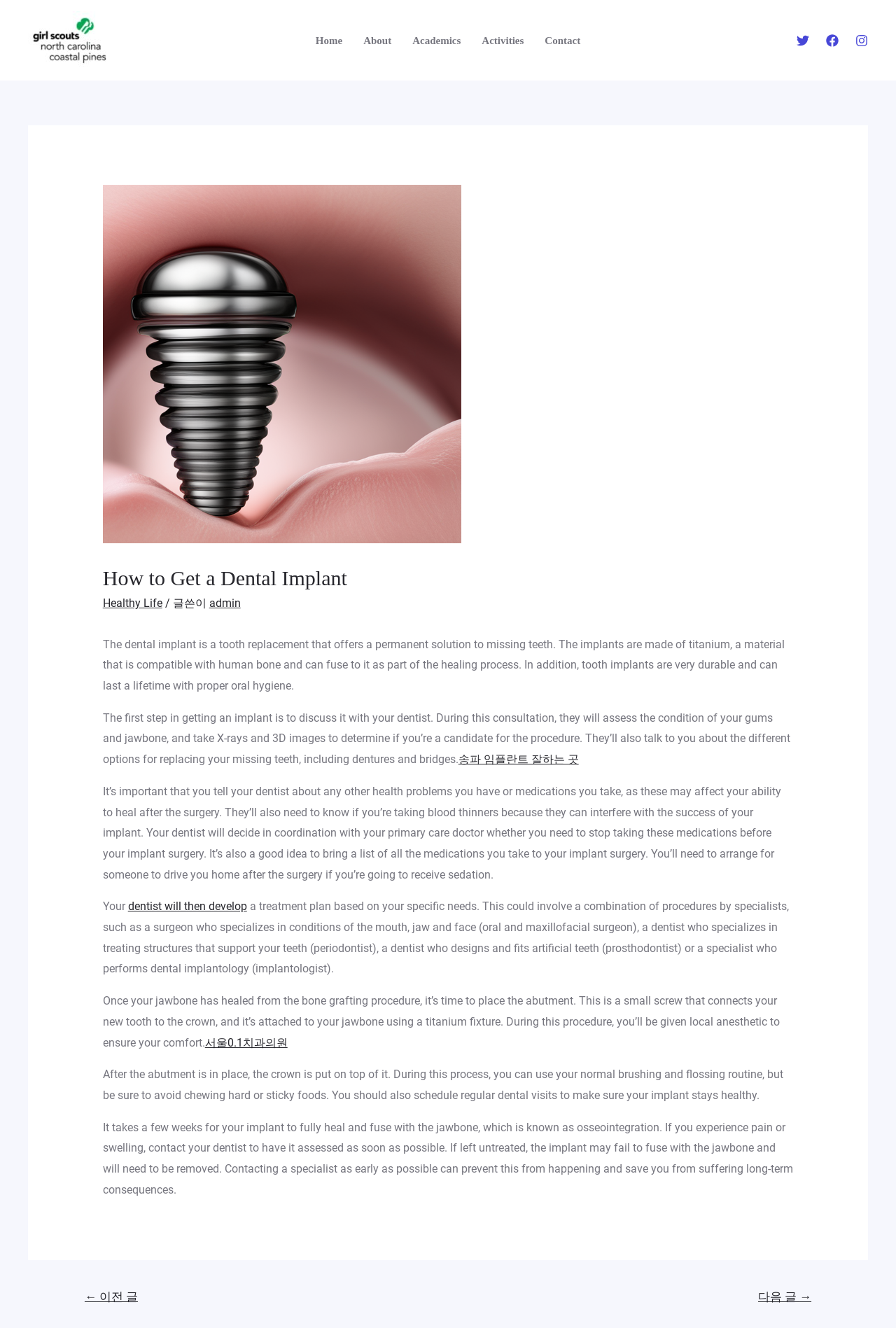Predict the bounding box coordinates of the area that should be clicked to accomplish the following instruction: "Visit the 'About' page". The bounding box coordinates should consist of four float numbers between 0 and 1, i.e., [left, top, right, bottom].

[0.394, 0.005, 0.449, 0.056]